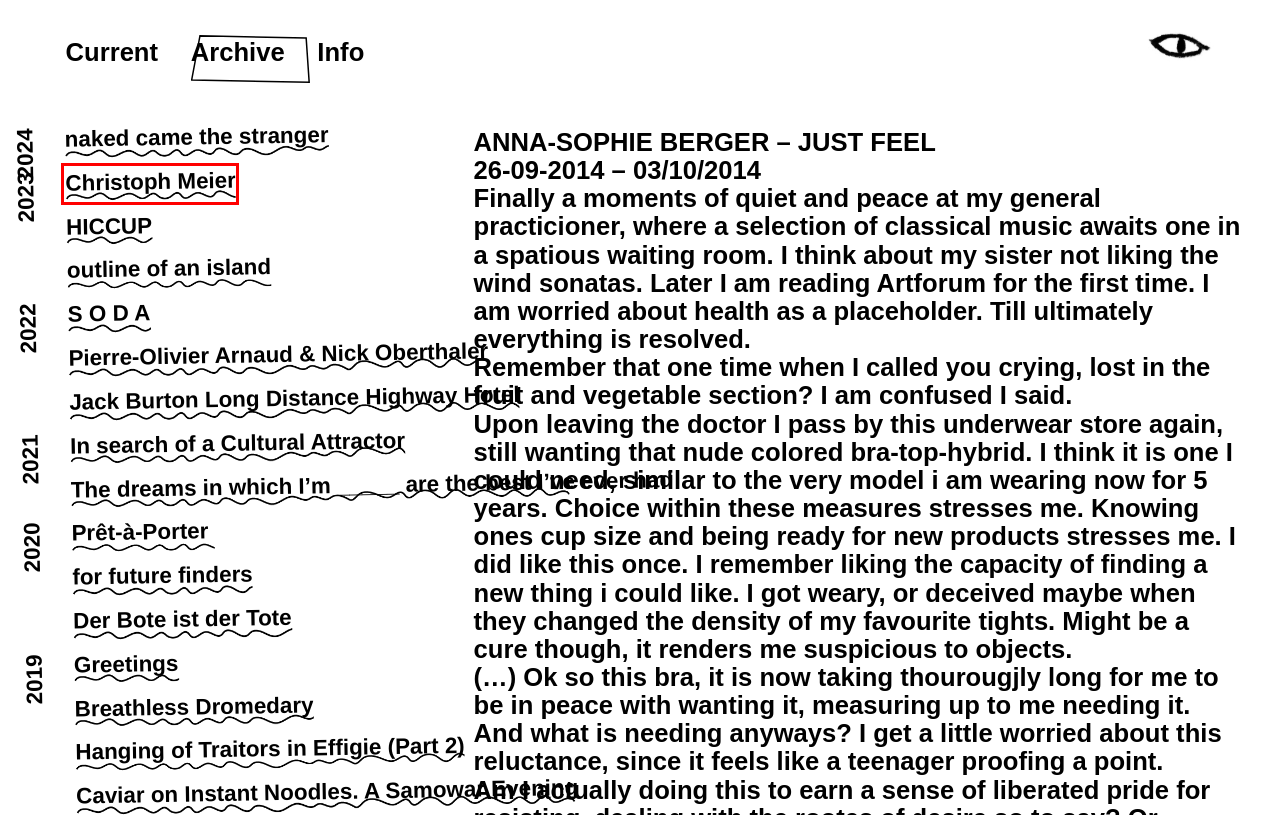Observe the screenshot of a webpage with a red bounding box around an element. Identify the webpage description that best fits the new page after the element inside the bounding box is clicked. The candidates are:
A. HICCUP : MAUVE
B. outline of an island : MAUVE
C. MAUVE
D. naked came the stranger : MAUVE
E. Der Bote ist der Tote : MAUVE
F. Pierre-Olivier Arnaud & Nick Oberthaler : MAUVE
G. Breathless Dromedary : MAUVE
H. Christoph Meier : MAUVE

H